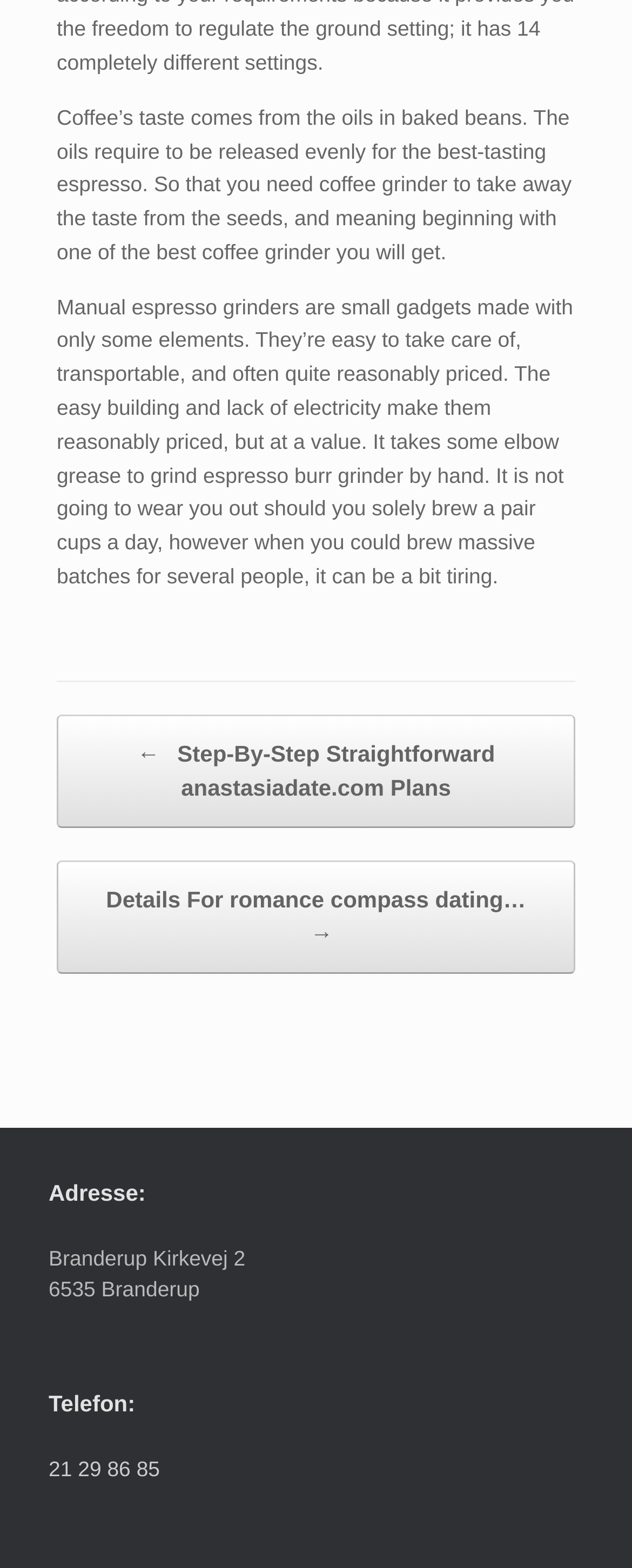Return the bounding box coordinates of the UI element that corresponds to this description: "← Step-By-Step Straightforward anastasiadate.com Plans". The coordinates must be given as four float numbers in the range of 0 and 1, [left, top, right, bottom].

[0.09, 0.456, 0.91, 0.528]